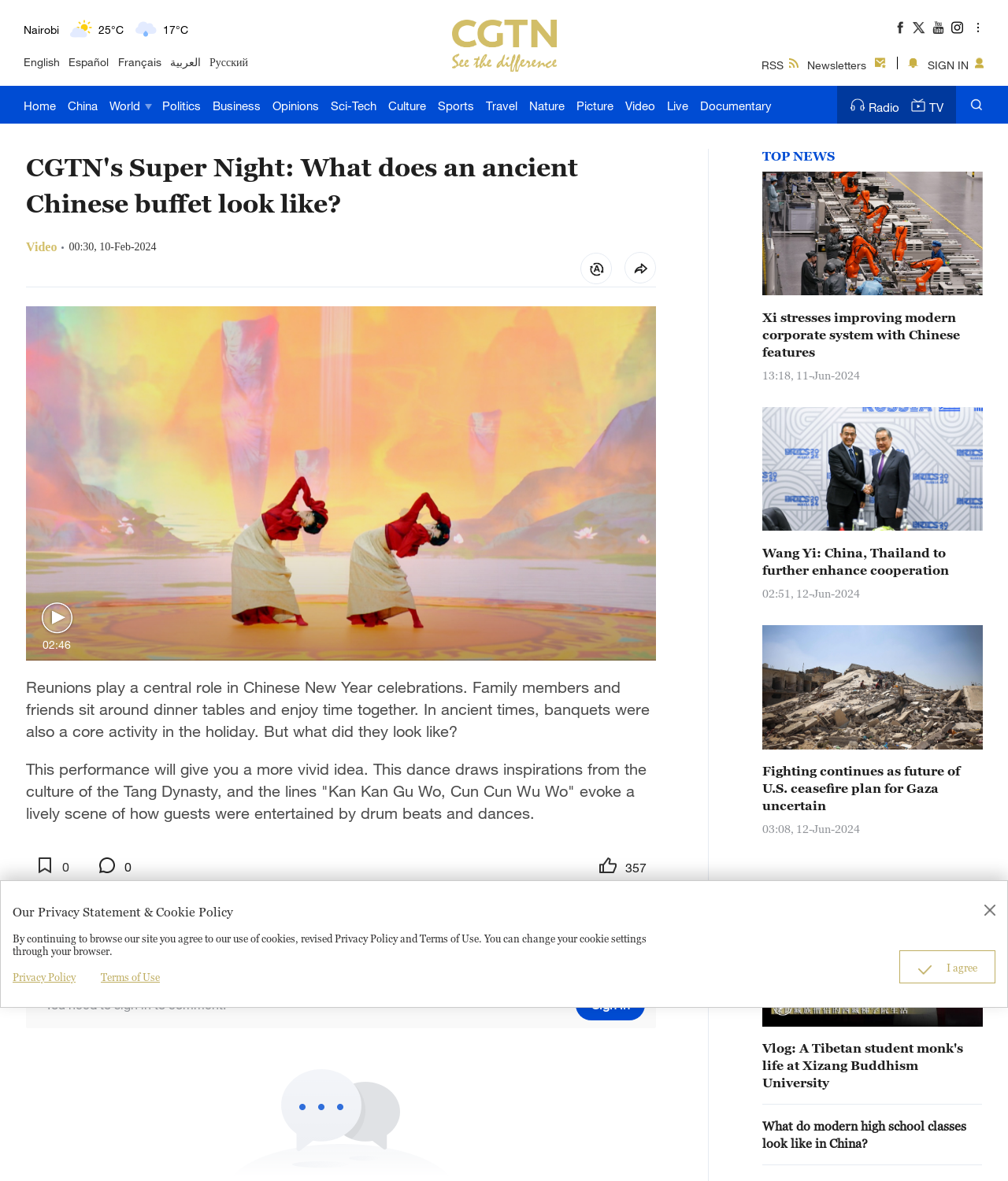Specify the bounding box coordinates of the area to click in order to execute this command: 'Go to Home page'. The coordinates should consist of four float numbers ranging from 0 to 1, and should be formatted as [left, top, right, bottom].

[0.023, 0.073, 0.055, 0.105]